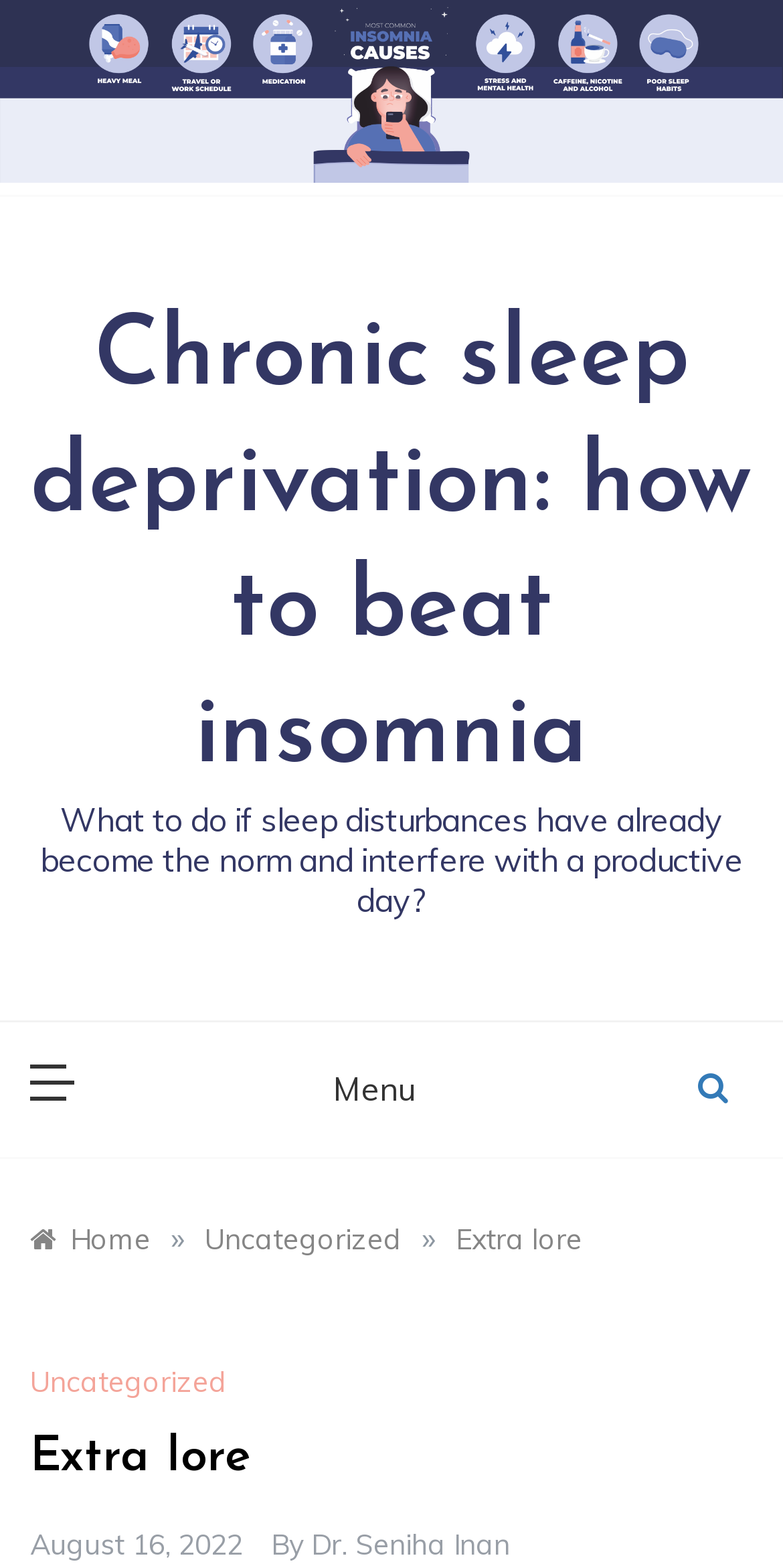What is the category of the article?
Provide a detailed answer to the question, using the image to inform your response.

I determined the category of the article by looking at the link element with the text 'Extra lore', which is part of the breadcrumbs navigation element and suggests that the article belongs to the 'Extra lore' category.